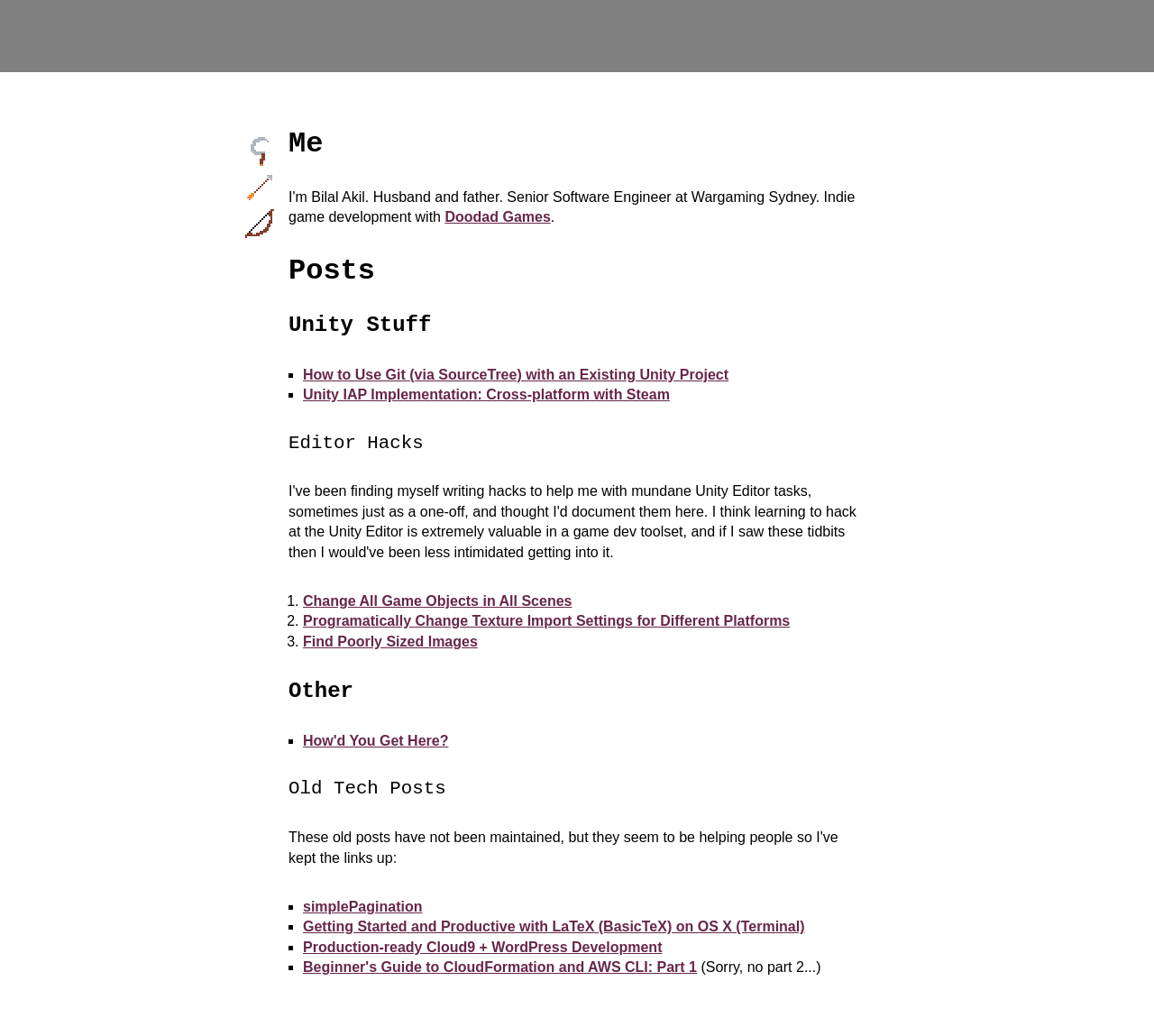Provide the bounding box coordinates of the area you need to click to execute the following instruction: "Read about the author's bio".

[0.27, 0.183, 0.316, 0.198]